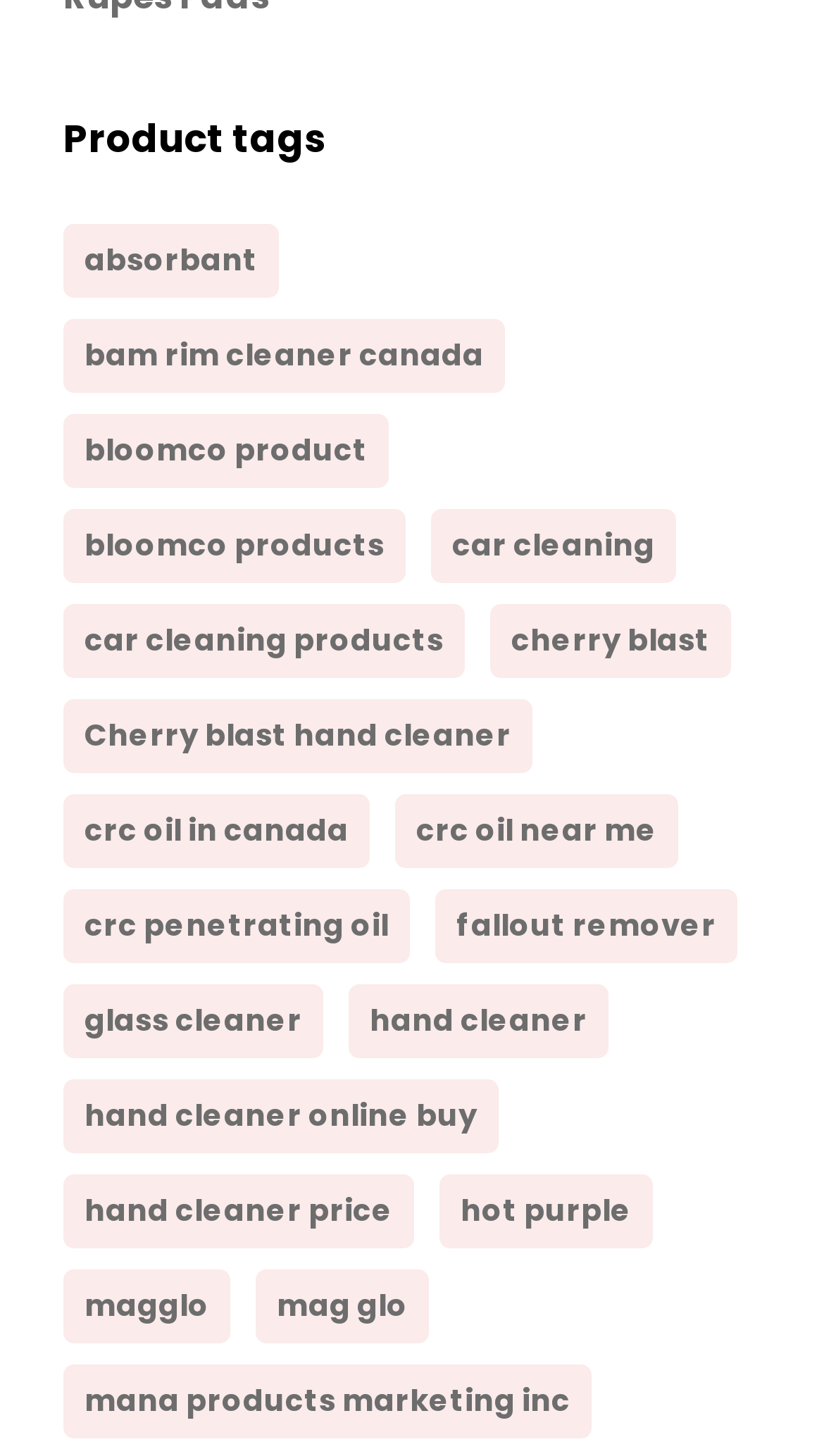Is there a product category with only one product?
Please provide a comprehensive and detailed answer to the question.

I scanned the list of links and found that 'absorbant', 'bloomco product', 'car cleaning products', 'glass cleaner', 'hand cleaner online buy', and 'hand cleaner price' all have only one product associated with them.